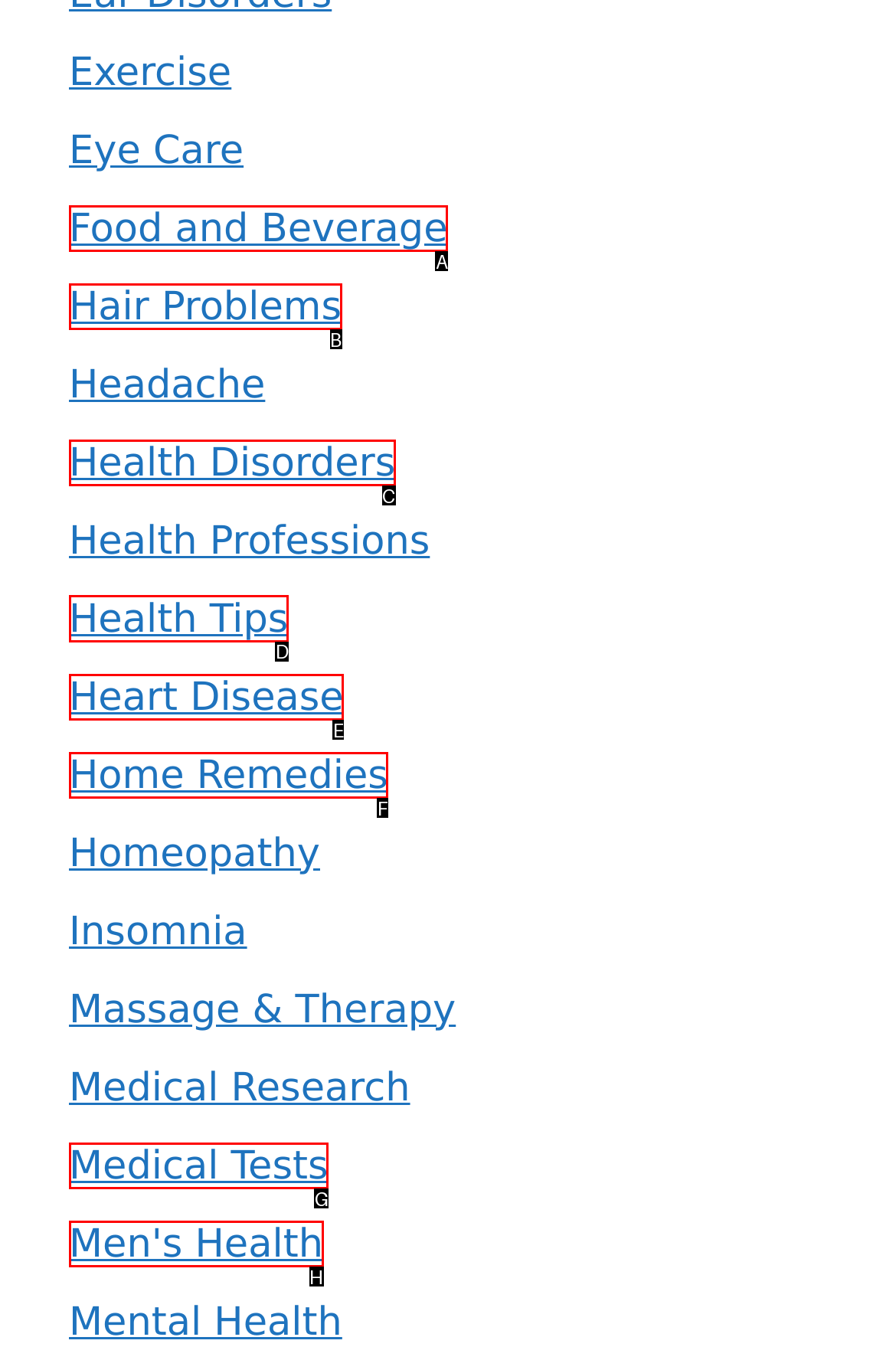Specify which element within the red bounding boxes should be clicked for this task: View Health Tips Respond with the letter of the correct option.

D